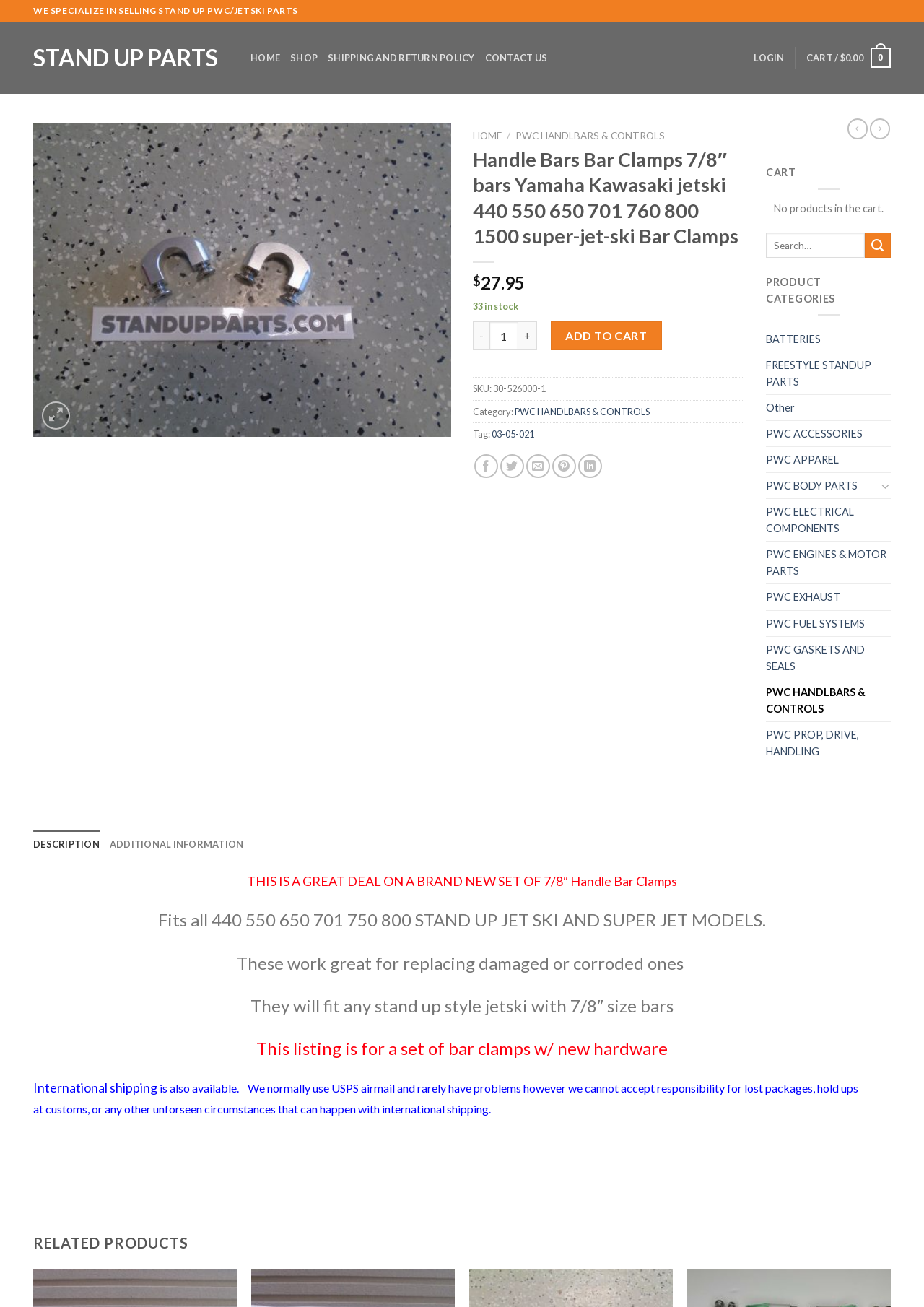Extract the bounding box of the UI element described as: "FREESTYLE STANDUP PARTS".

[0.829, 0.27, 0.964, 0.302]